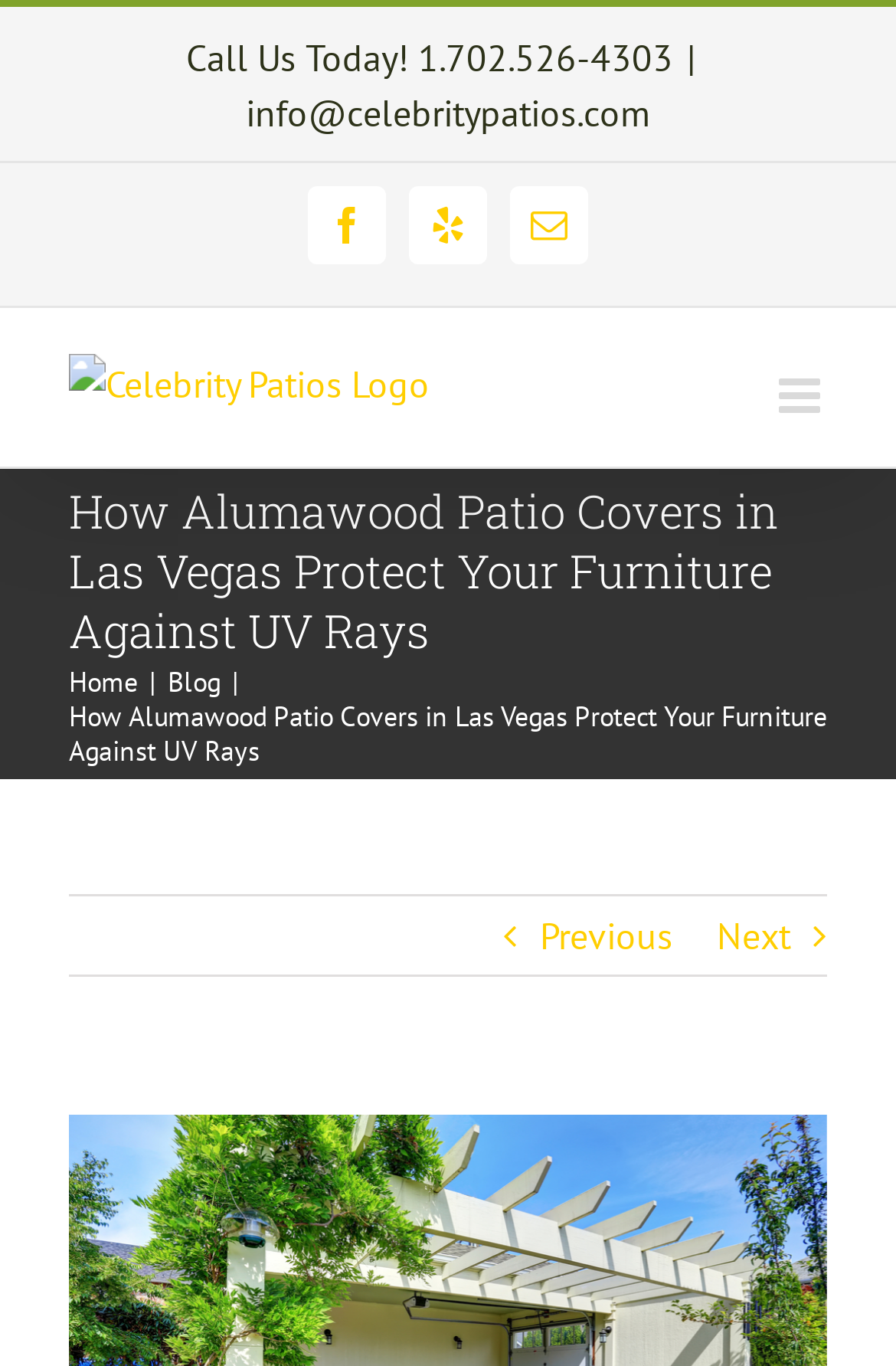Identify the bounding box coordinates for the region to click in order to carry out this instruction: "go to Robintek Columbus Photography homepage". Provide the coordinates using four float numbers between 0 and 1, formatted as [left, top, right, bottom].

None